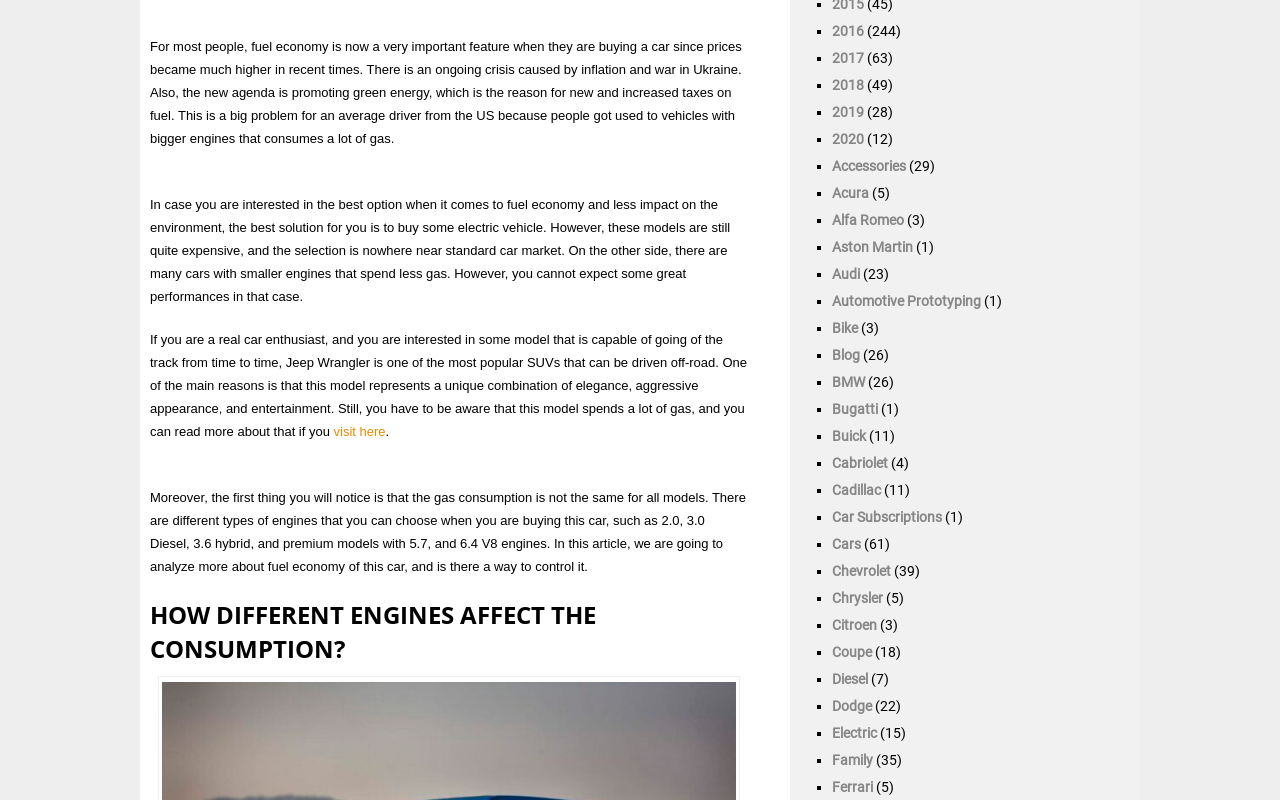Extract the bounding box coordinates for the UI element described by the text: "Coupe". The coordinates should be in the form of [left, top, right, bottom] with values between 0 and 1.

[0.65, 0.805, 0.681, 0.825]